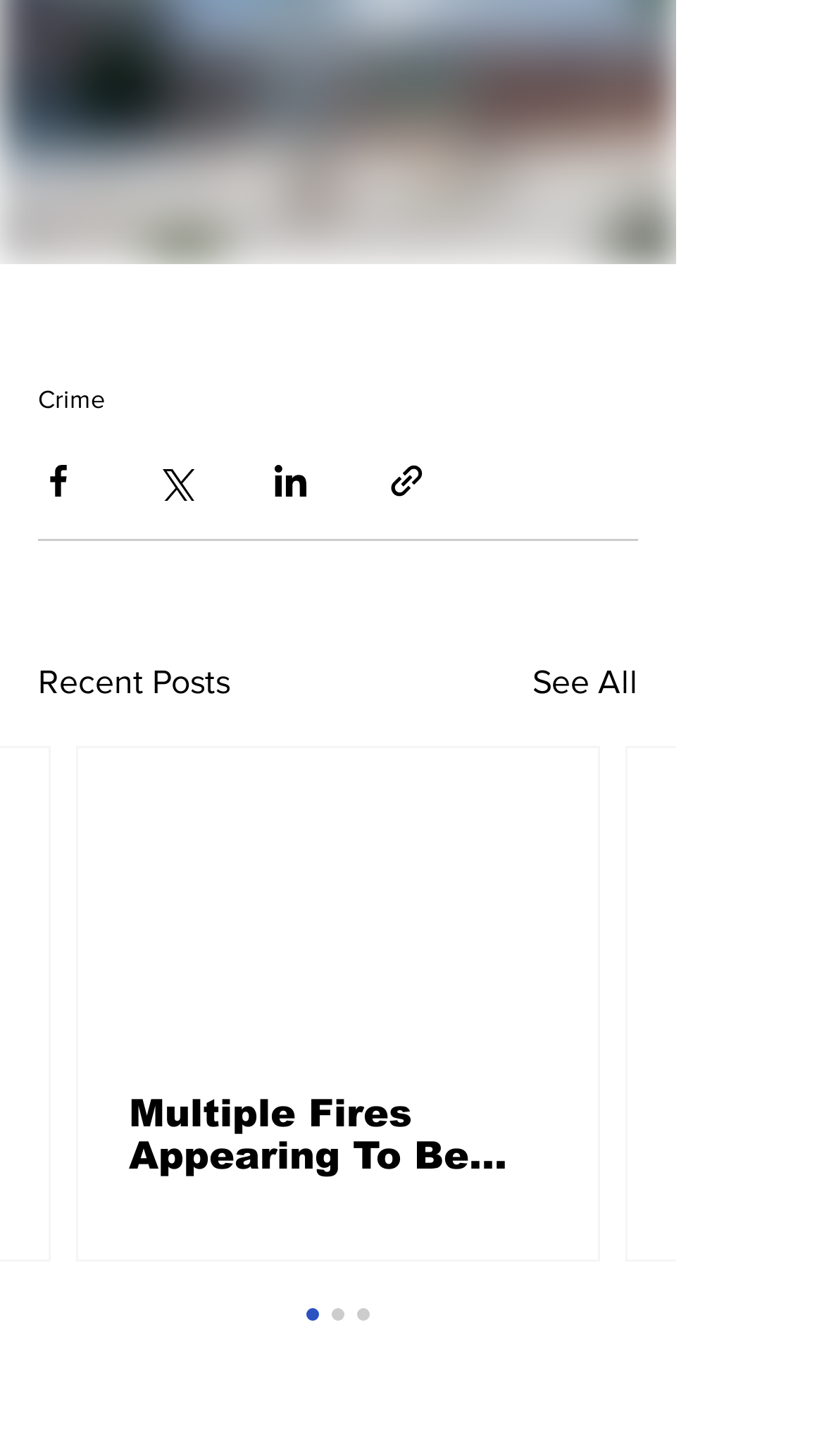Please find the bounding box coordinates of the clickable region needed to complete the following instruction: "Click on the 'Crime' link". The bounding box coordinates must consist of four float numbers between 0 and 1, i.e., [left, top, right, bottom].

[0.046, 0.264, 0.128, 0.285]